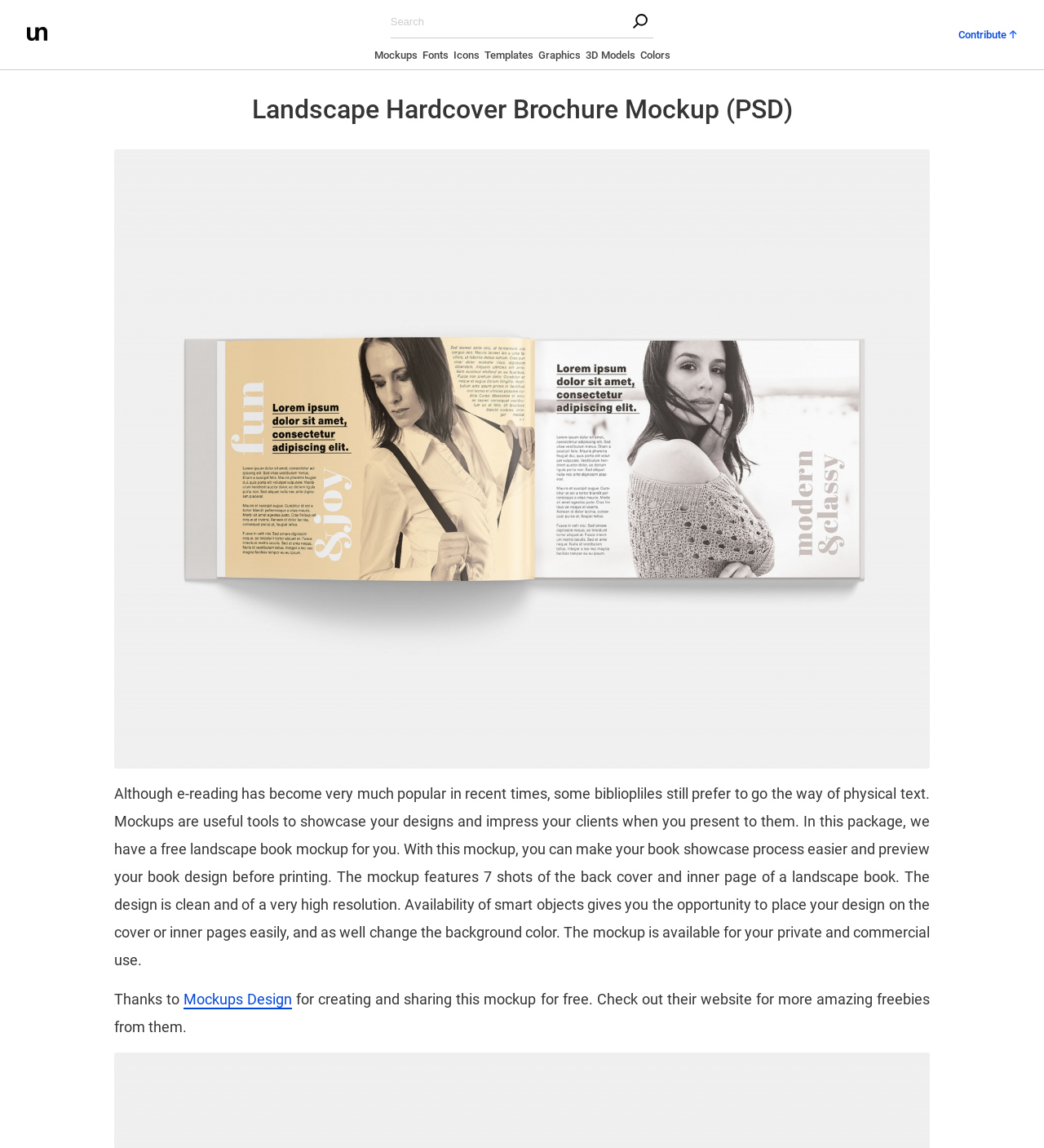What is the purpose of this mockup?
Give a single word or phrase as your answer by examining the image.

To preview book design